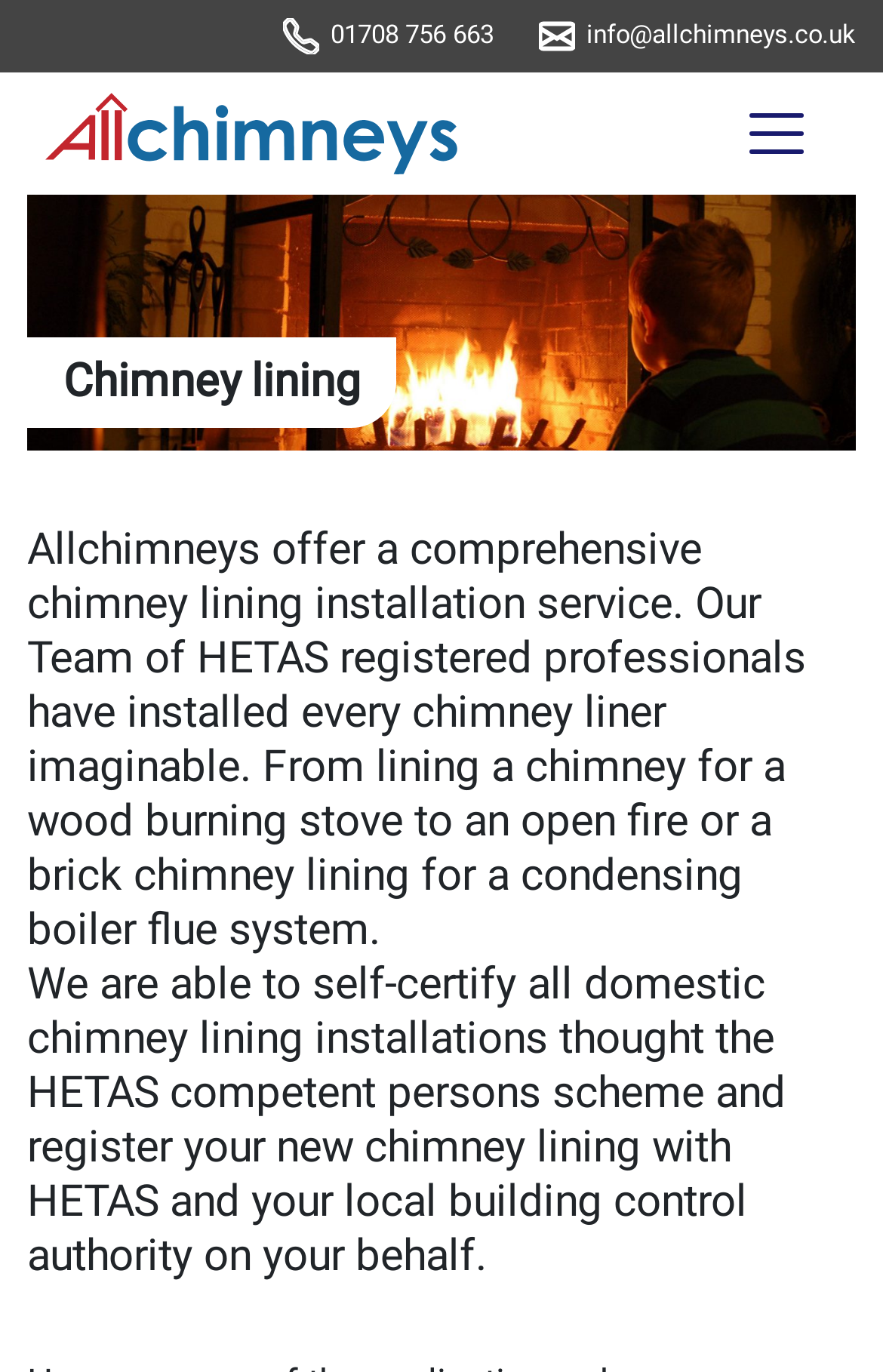What type of professionals do they have?
Based on the content of the image, thoroughly explain and answer the question.

I found this information by reading the static text element that describes the company's services, which mentions that their team consists of HETAS registered professionals.